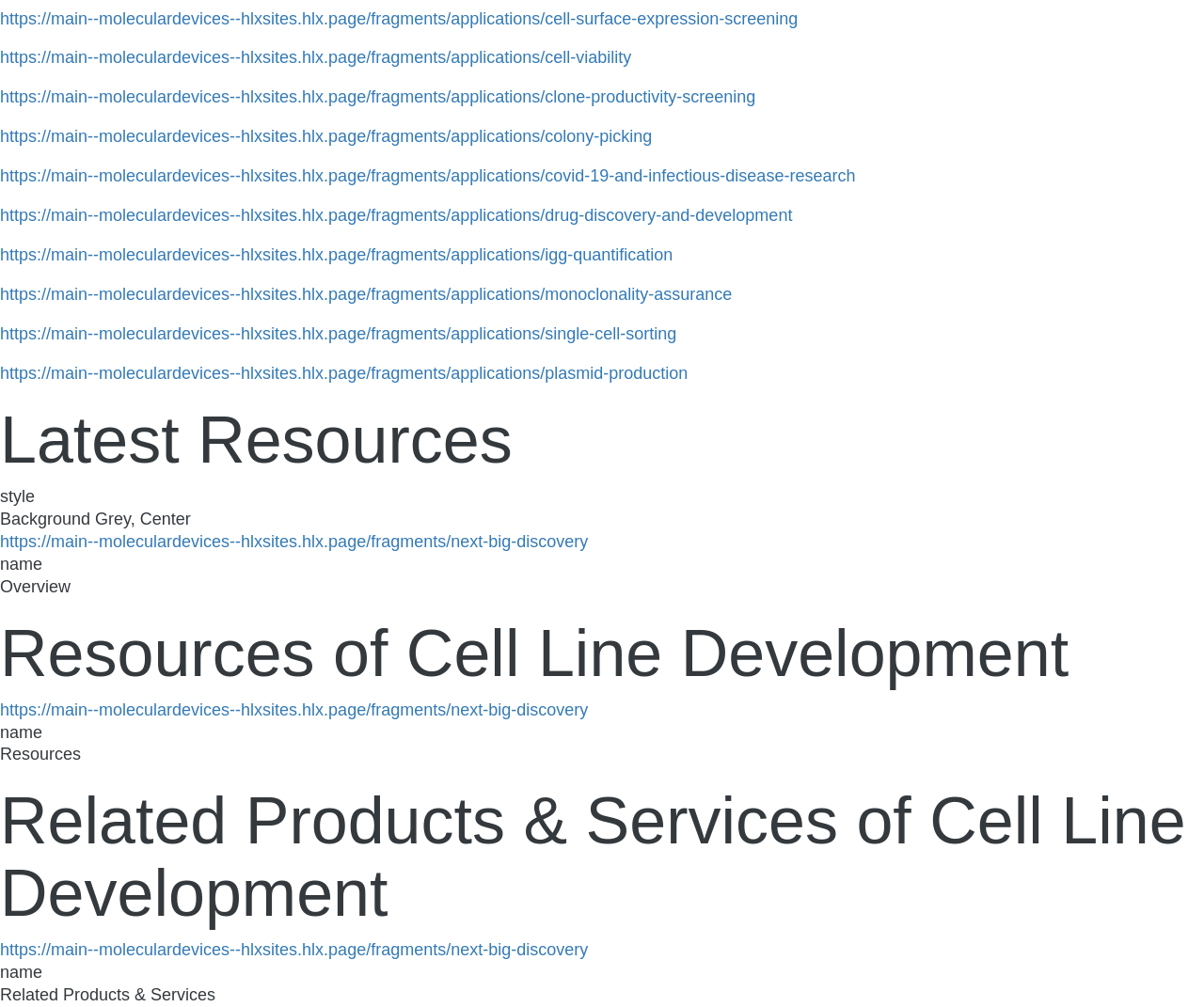Locate the bounding box coordinates of the area where you should click to accomplish the instruction: "Read the latest resources".

[0.0, 0.401, 1.0, 0.473]